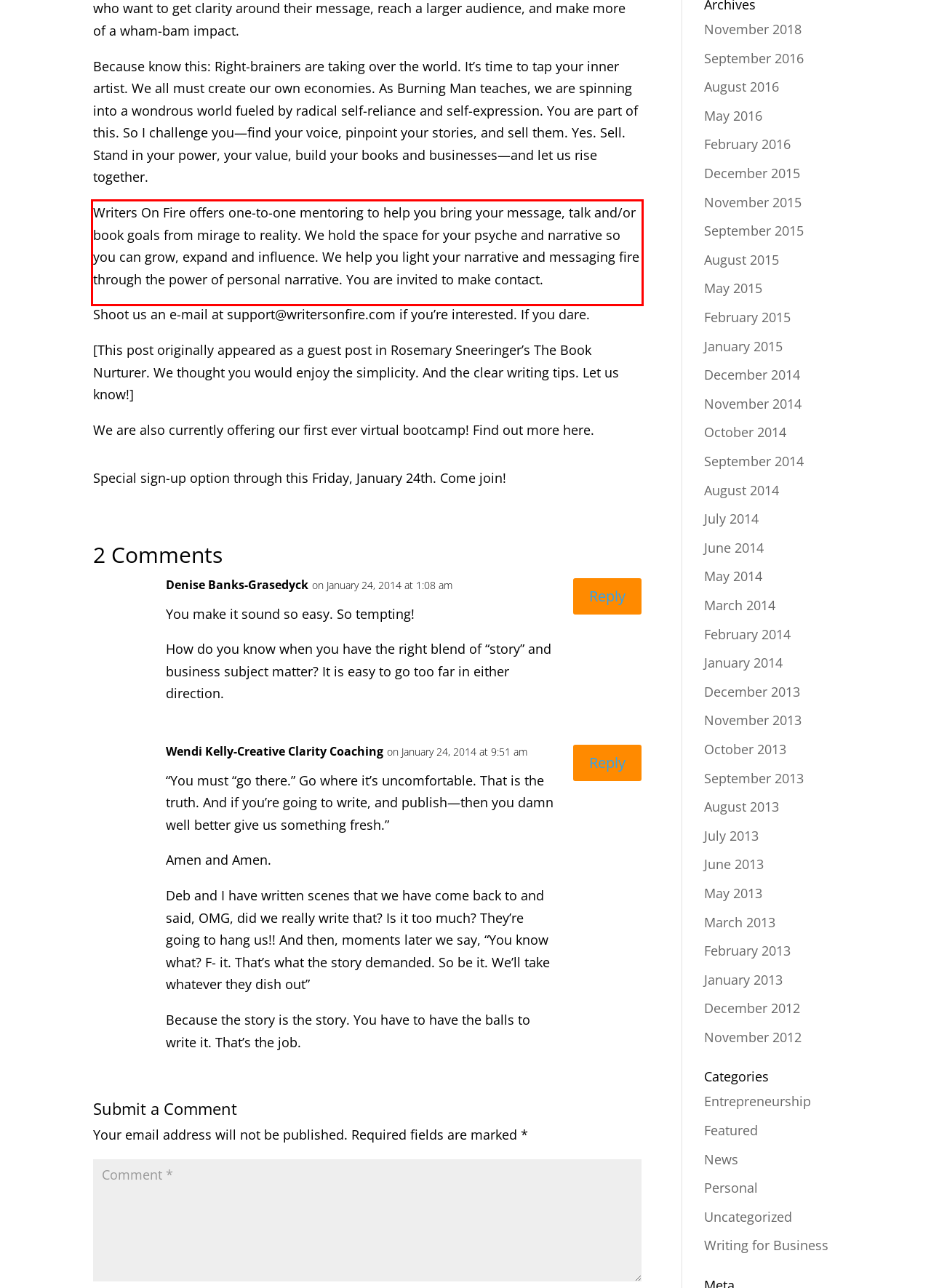You have a screenshot with a red rectangle around a UI element. Recognize and extract the text within this red bounding box using OCR.

Writers On Fire offers one-to-one mentoring to help you bring your message, talk and/or book goals from mirage to reality. We hold the space for your psyche and narrative so you can grow, expand and influence. We help you light your narrative and messaging fire through the power of personal narrative. You are invited to make contact.